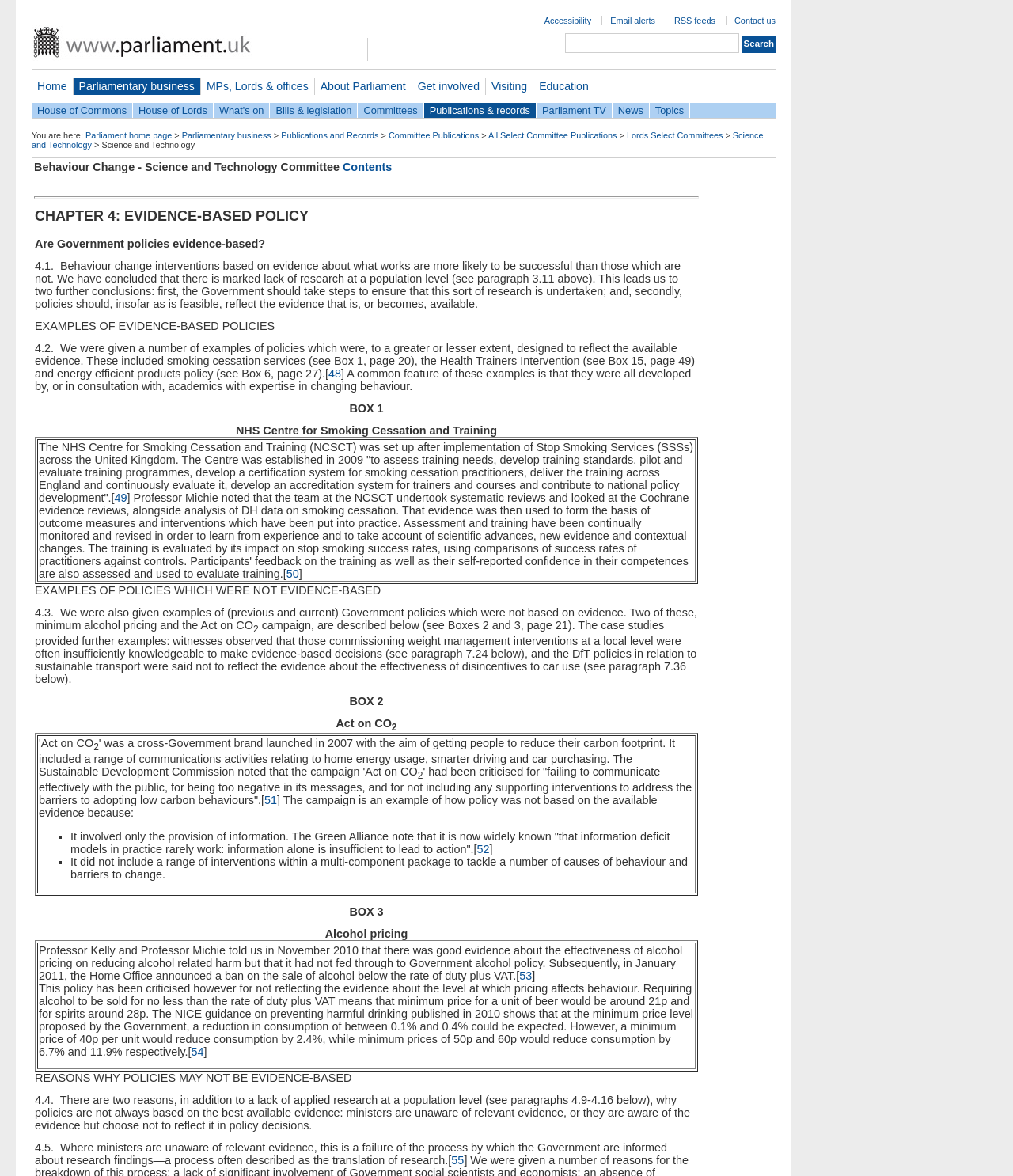What is the name of the campaign launched in 2007 to get people to reduce their carbon footprint?
Answer with a single word or phrase, using the screenshot for reference.

Act on CO2